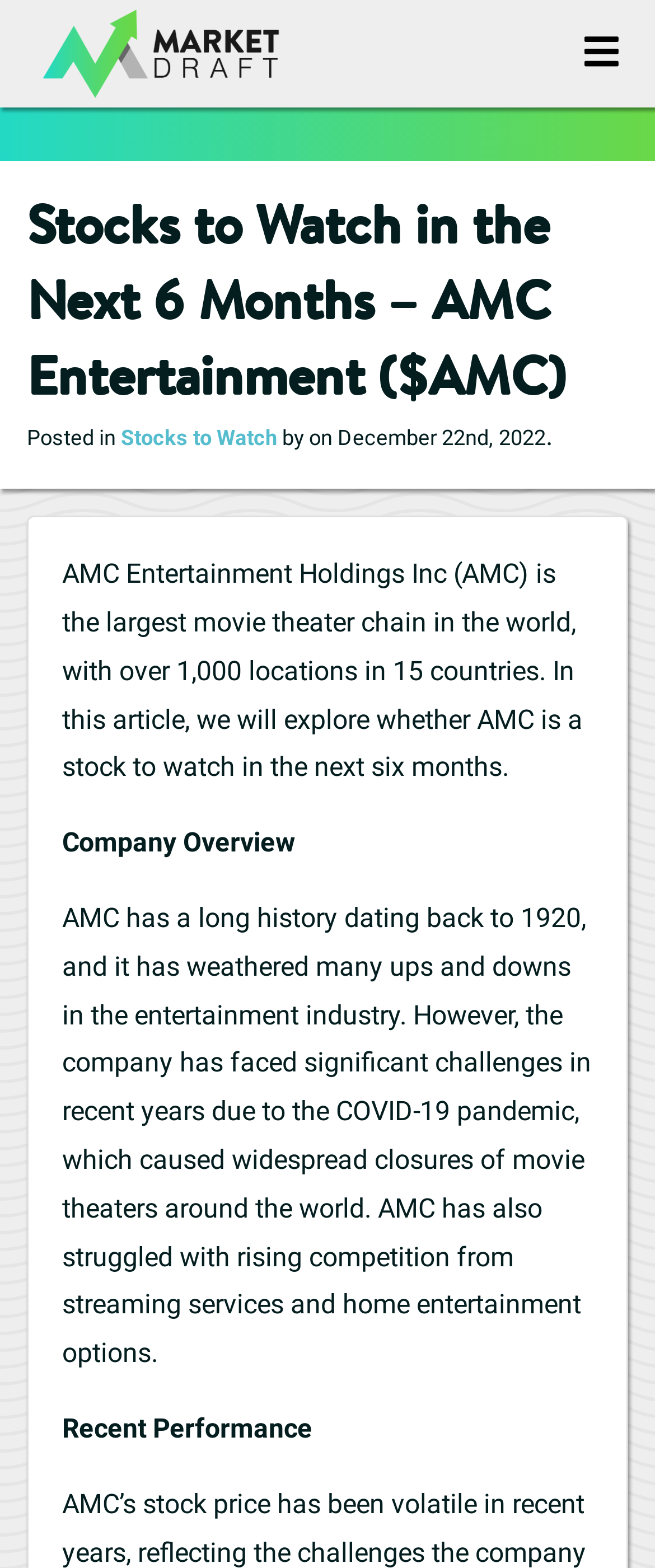Detail the various sections and features present on the webpage.

The webpage appears to be a blog article discussing AMC Entertainment Holdings Inc, the largest movie theater chain in the world. At the top left of the page, there is a link to the "MarketDraft Blog" accompanied by an image with the same name. On the top right, there is a button with no text. 

Below the top section, the main content of the article begins with a heading that reads "Stocks to Watch in the Next 6 Months – AMC Entertainment ($AMC)". Underneath the heading, there is a line of text that indicates the article was posted in a specific category, "Stocks to Watch", by an author on December 22nd, 2022. 

The main article is divided into sections, with the first section providing an overview of AMC Entertainment Holdings Inc, describing its history, global presence, and the purpose of the article. The second section is titled "Company Overview", which discusses AMC's history, its struggles during the COVID-19 pandemic, and the rise of competition from streaming services. 

Further down the page, there is another section titled "Recent Performance", but its content is not immediately visible.